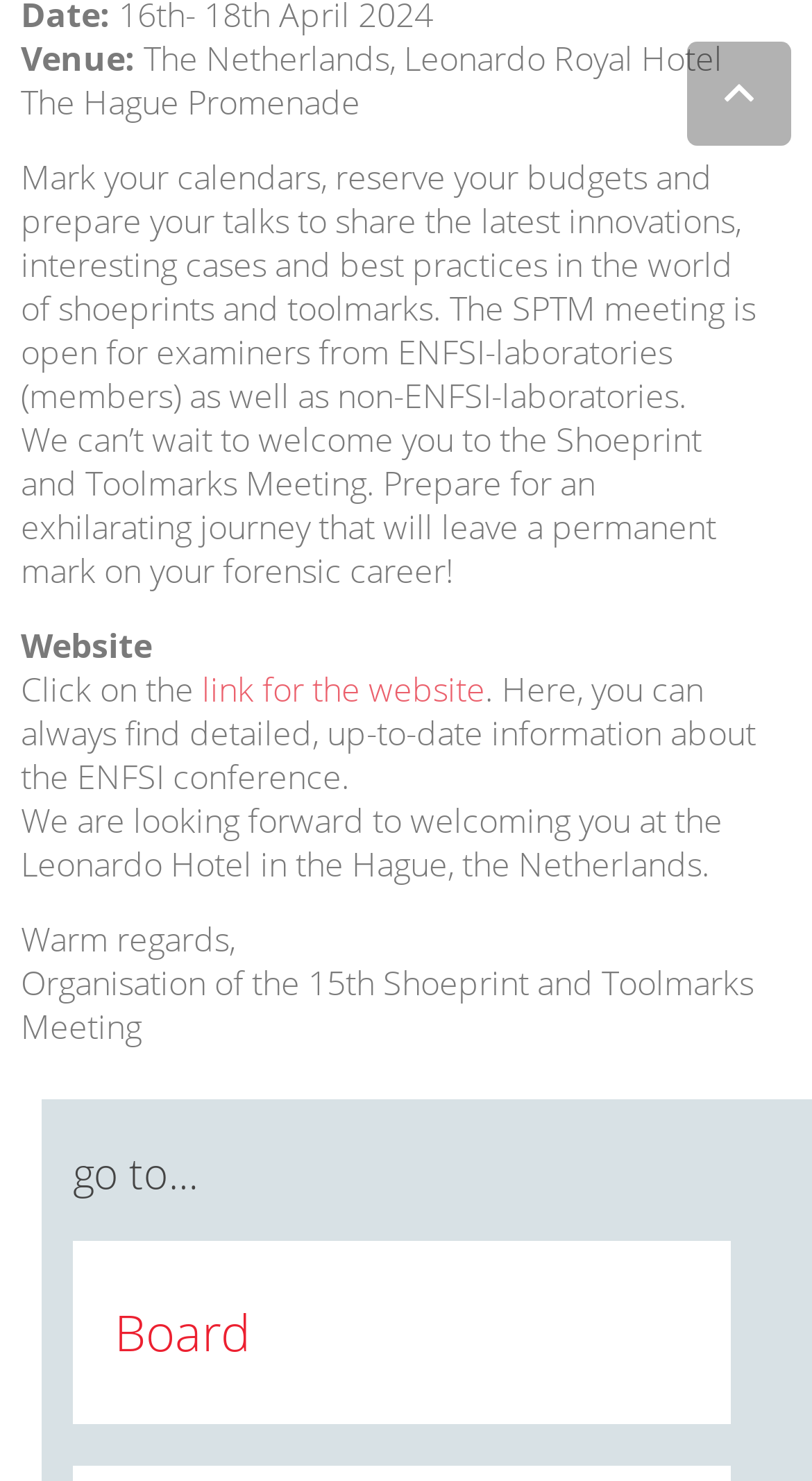Kindly determine the bounding box coordinates of the area that needs to be clicked to fulfill this instruction: "Click on the link for the website".

[0.249, 0.449, 0.597, 0.48]